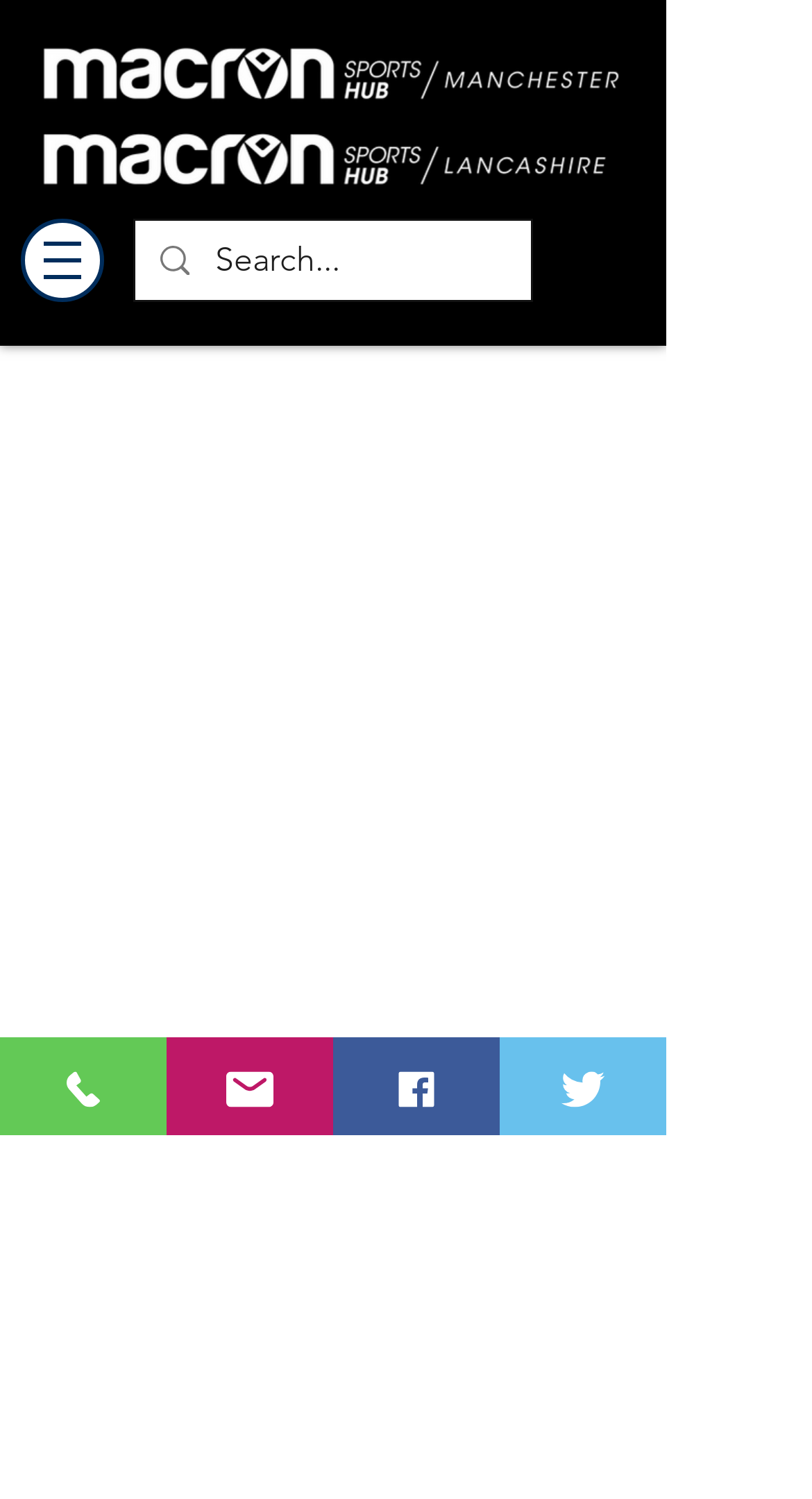What is the purpose of the search box?
Please answer the question with as much detail and depth as you can.

The search box is located at the top of the page with a placeholder text 'Search...' and an image of a magnifying glass, indicating that it is used to search for products on the website.